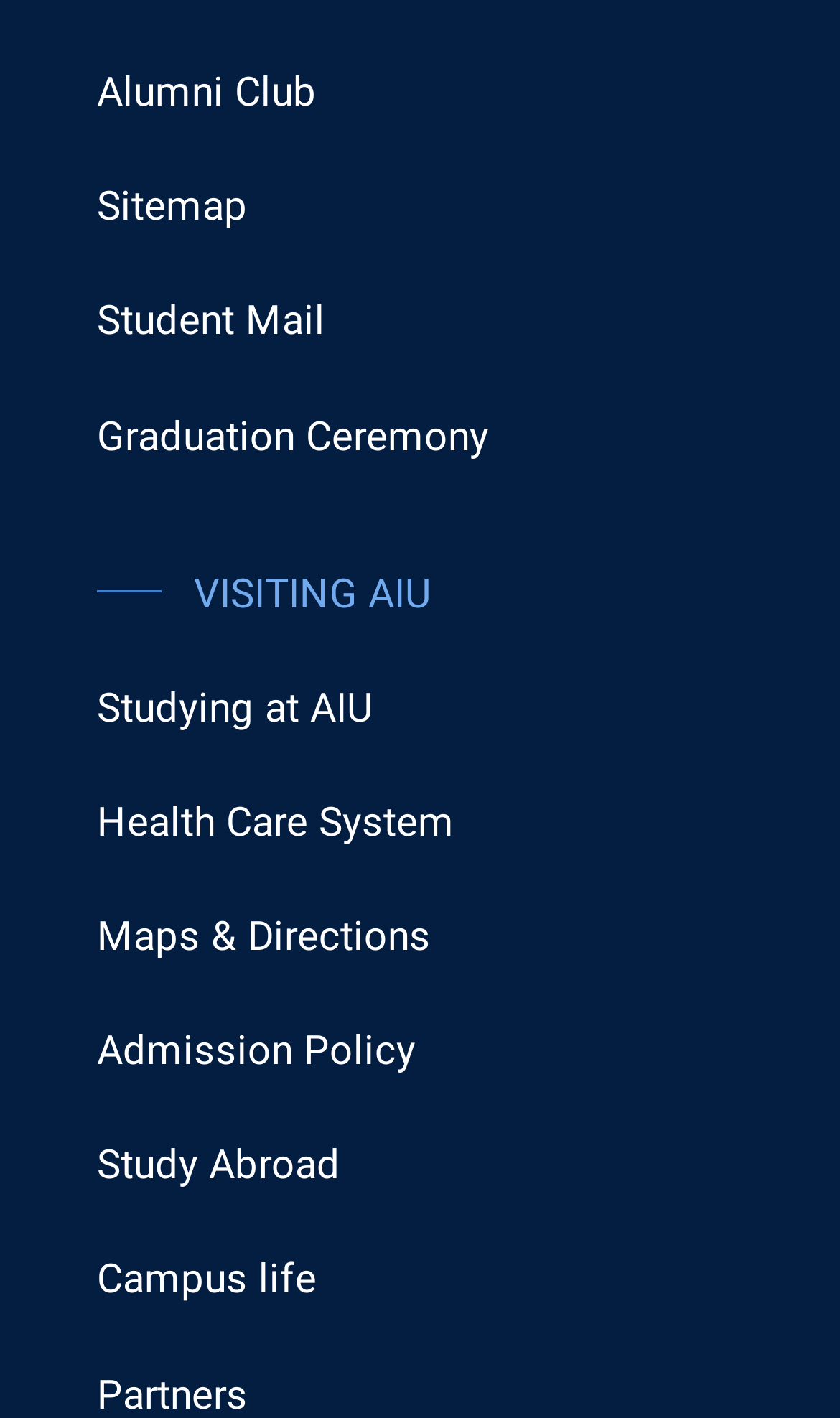Use a single word or phrase to answer the following:
How many links are on the webpage?

11